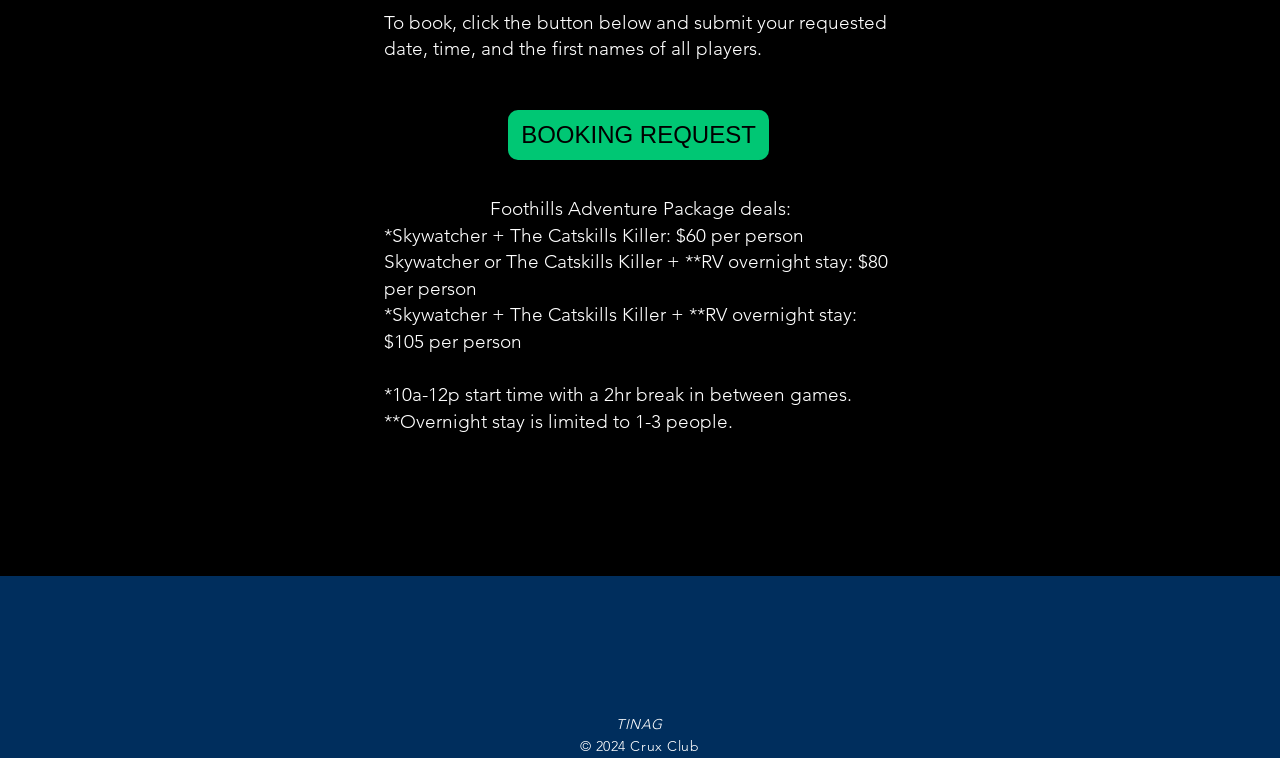Please find the bounding box for the UI component described as follows: "aria-label="Instagram - Black Circle"".

[0.545, 0.806, 0.613, 0.922]